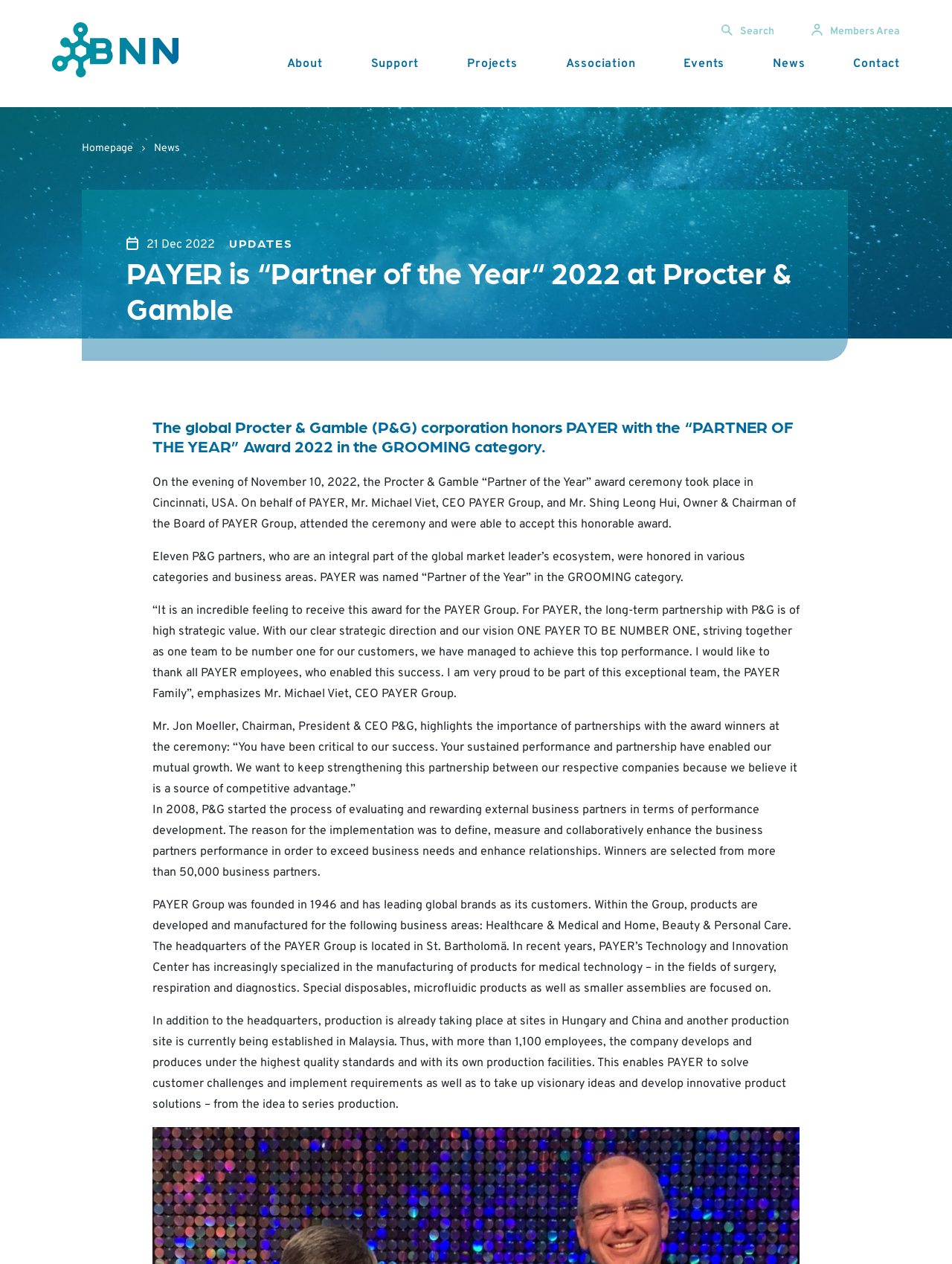What is PAYER honored with?
Using the image as a reference, give a one-word or short phrase answer.

PARTNER OF THE YEAR Award